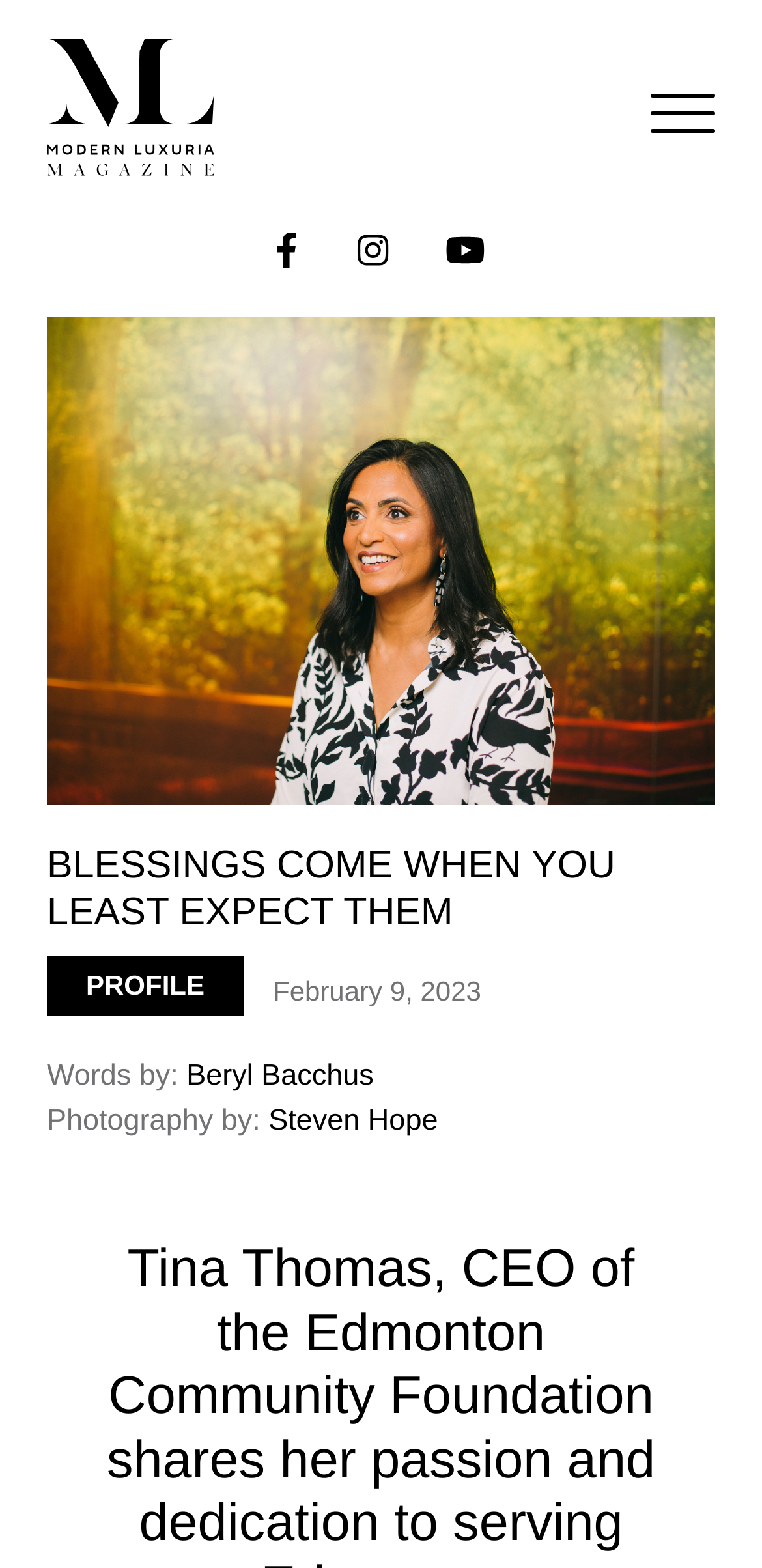What is the name of the CEO featured in this article? Observe the screenshot and provide a one-word or short phrase answer.

Tina Thomas